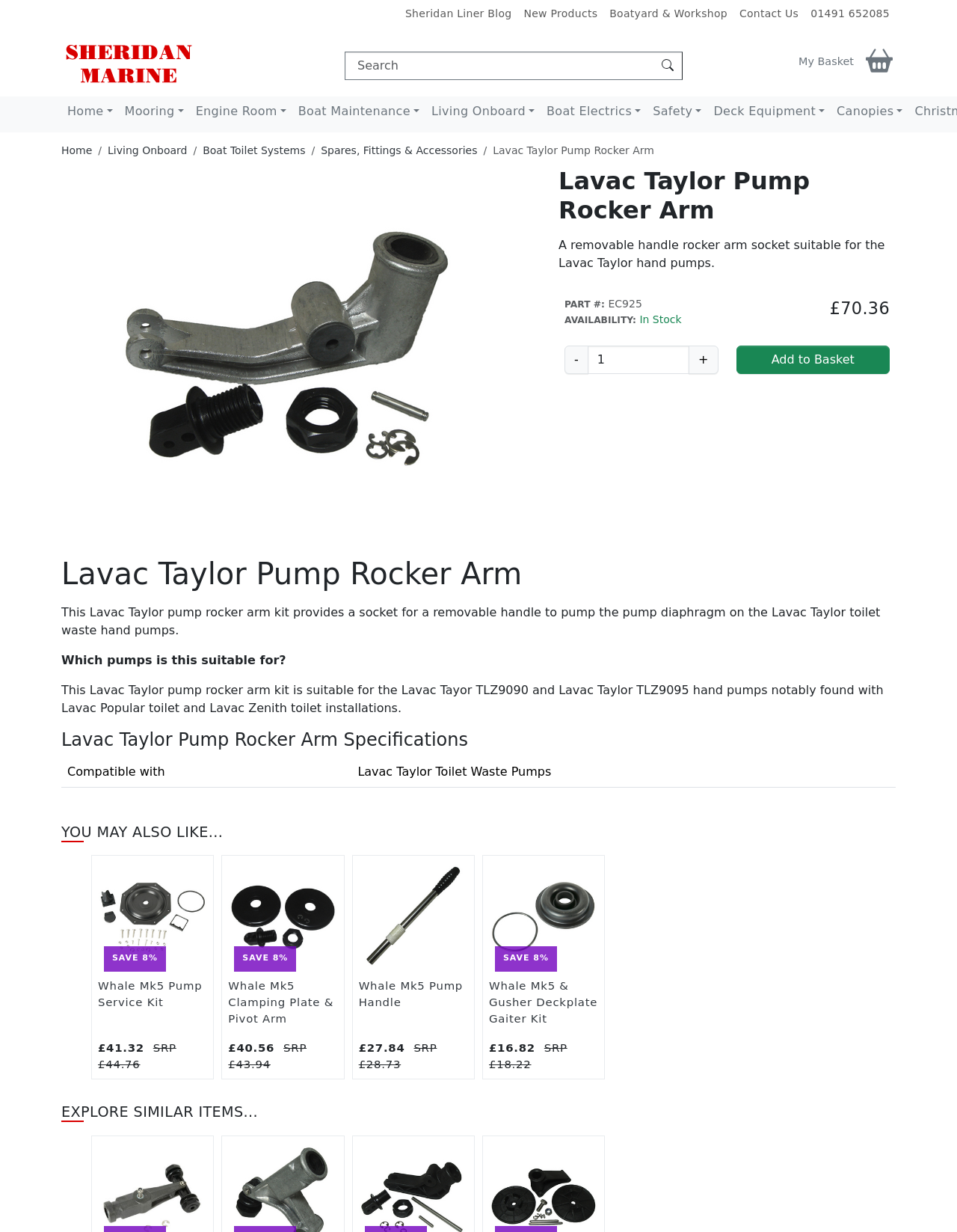Find the bounding box coordinates of the element you need to click on to perform this action: 'Search for products'. The coordinates should be represented by four float values between 0 and 1, in the format [left, top, right, bottom].

[0.36, 0.042, 0.713, 0.065]